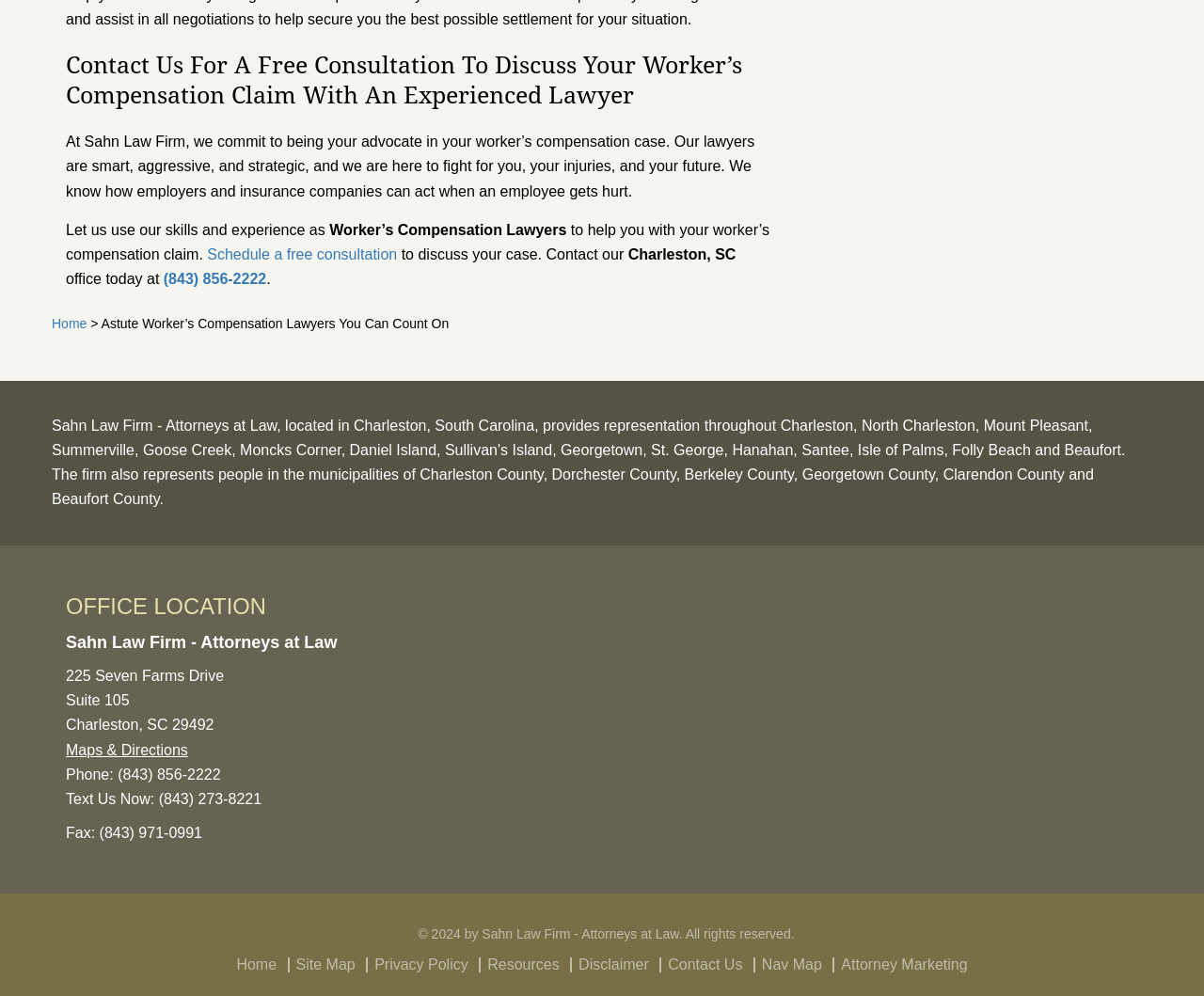Please specify the bounding box coordinates of the clickable region to carry out the following instruction: "Call the office". The coordinates should be four float numbers between 0 and 1, in the format [left, top, right, bottom].

[0.136, 0.272, 0.221, 0.288]